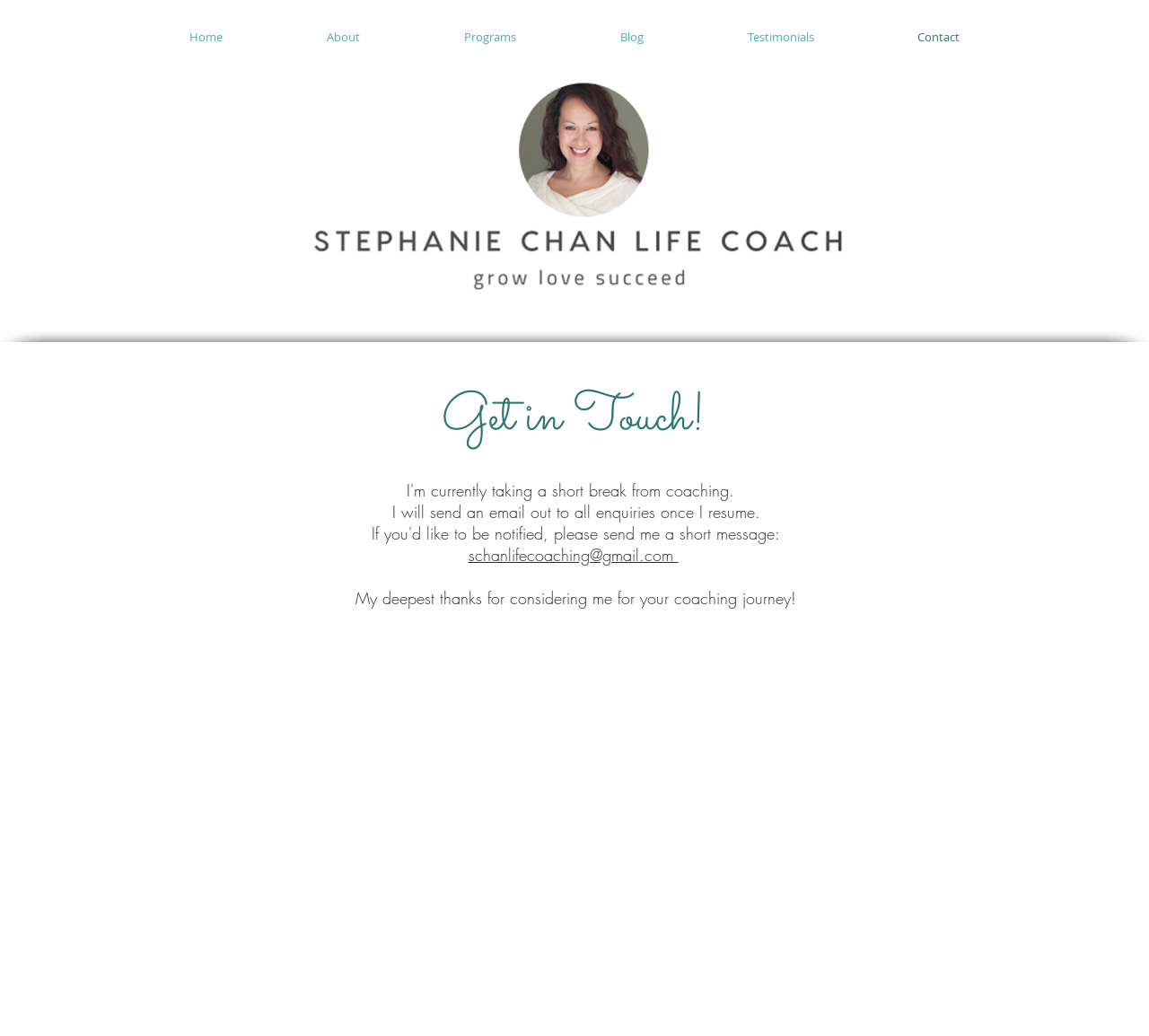What is the year of copyright?
Please give a detailed and elaborate explanation in response to the question.

The copyright information at the bottom of the webpage states 'Copyright @ 2014 Stephanie Chan Life Coaching, All rights reserved.', which indicates that the year of copyright is 2014.